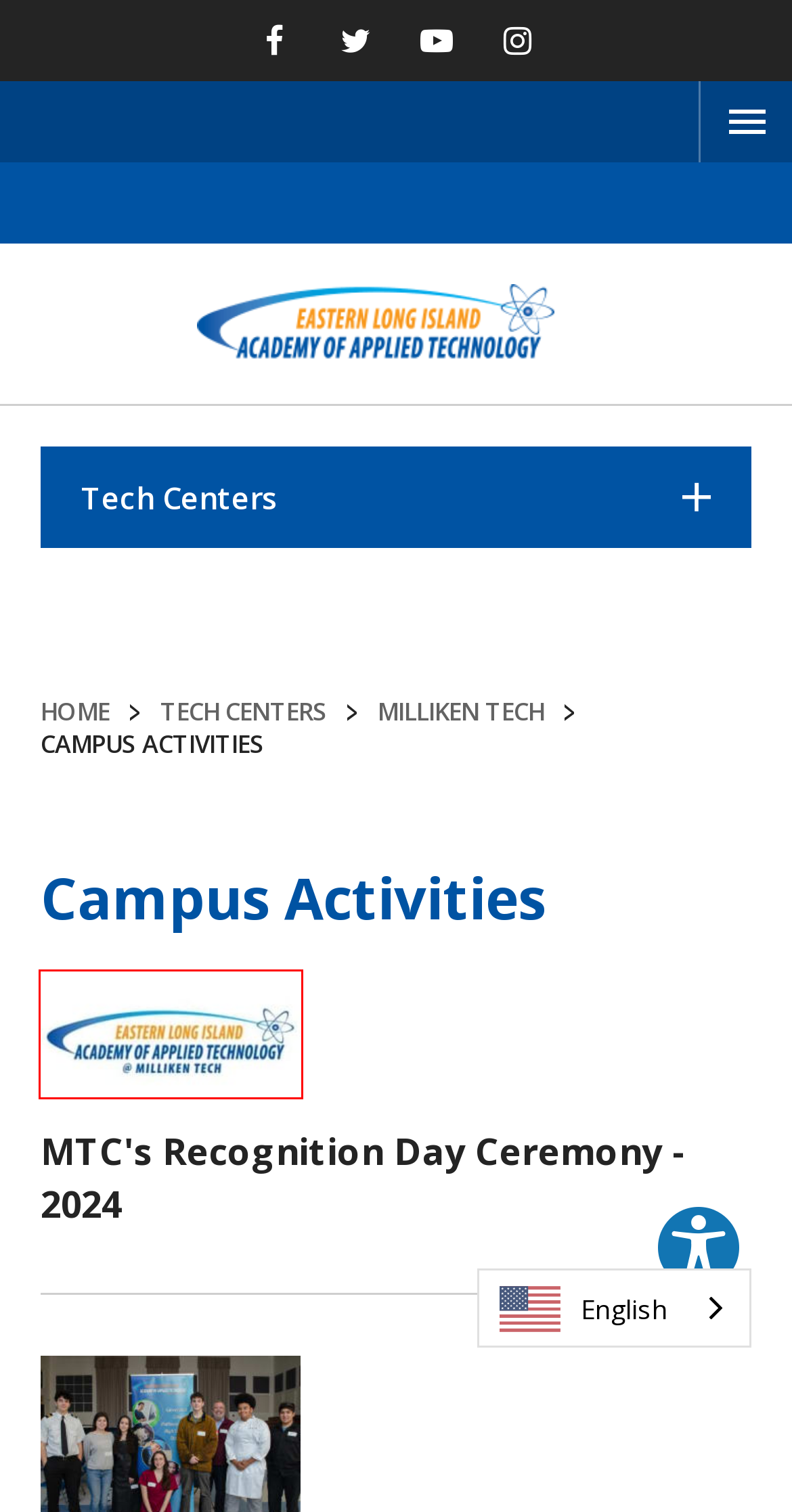Examine the screenshot of a webpage with a red bounding box around a UI element. Your task is to identify the webpage description that best corresponds to the new webpage after clicking the specified element. The given options are:
A. Nail That Job | Post Details - MTC
B. Inter-program Collaboration | Post Details - MTC
C. MTC's Recognition Day Ceremony - 2024 | Post Details - MTC
D. MTC's message to their students- We Miss You! | Post Details - MTC
E. Home - The Academy School
F. Hauppauge Middle School Career Day | Post Details - MTC
G. MTC's National Technical Honor Society Induction Ceremony | Post Details - MTC
H. Notices and Disclaimers - Eastern Suffolk BOCES

C